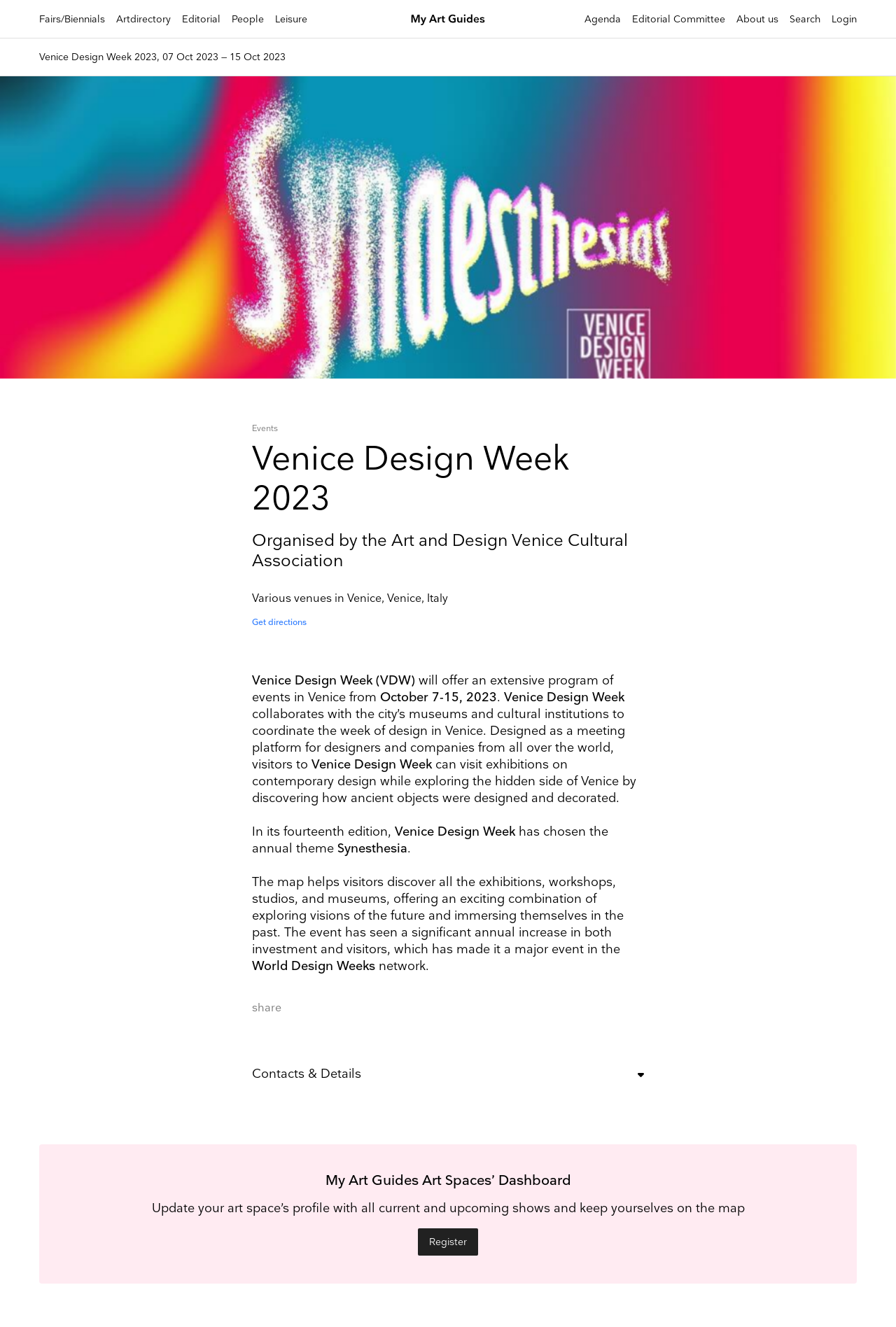Given the content of the image, can you provide a detailed answer to the question?
What is the date of the Venice Design Week 2023?

The date of the Venice Design Week 2023 can be found in the main article section of the webpage, where it is stated as 'Venice Design Week 2023, 07 Oct 2023 — 15 Oct 2023'.